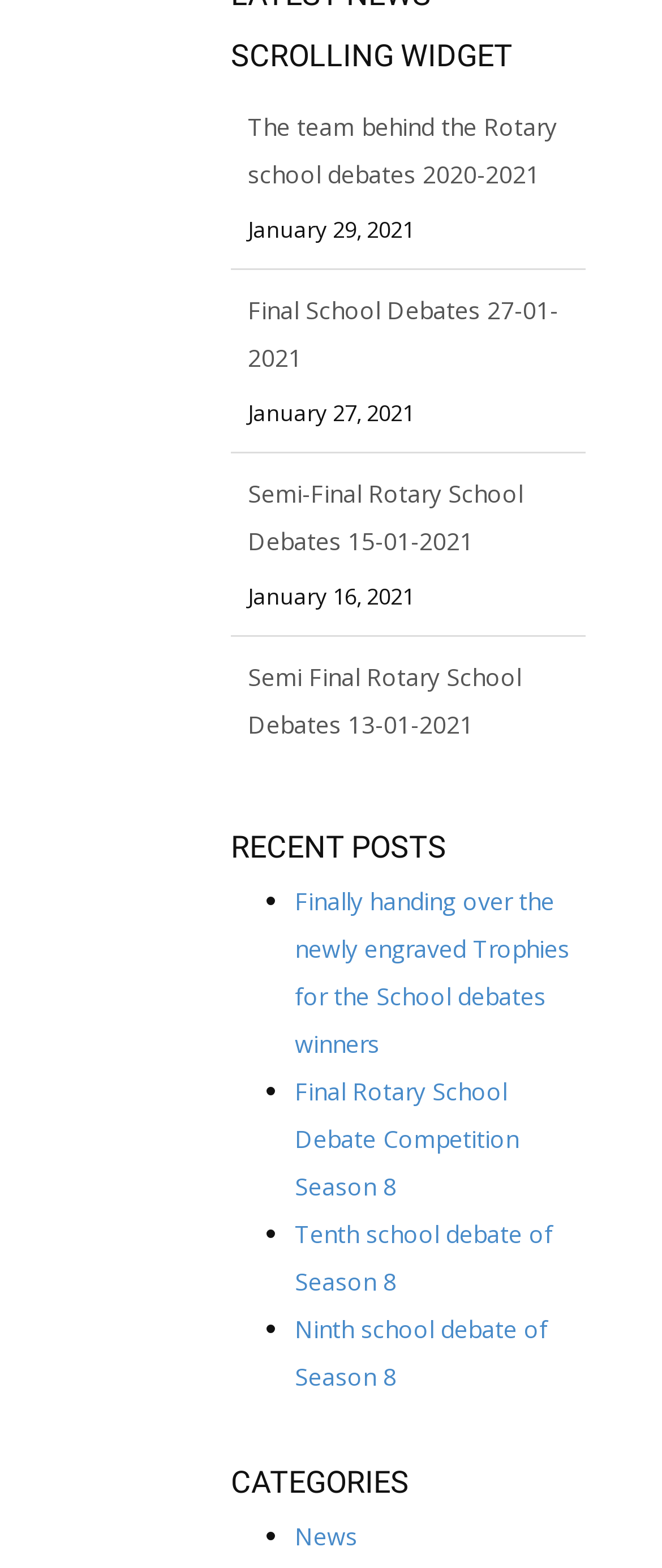What is the title of the second link under 'RECENT POSTS'? Based on the image, give a response in one word or a short phrase.

Final Rotary School Debate Competition Season 8